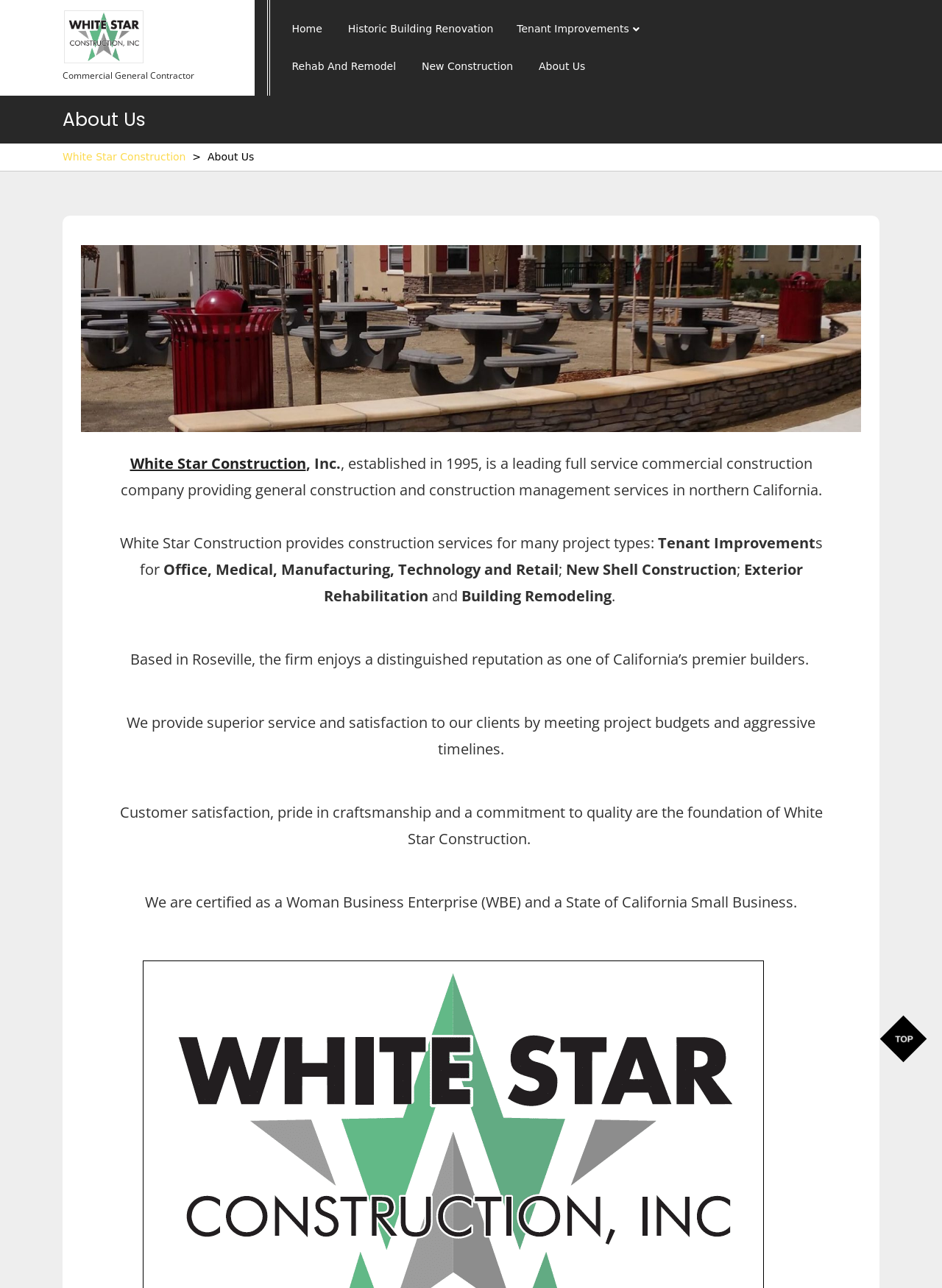Locate the UI element that matches the description White Star Construction in the webpage screenshot. Return the bounding box coordinates in the format (top-left x, top-left y, bottom-right x, bottom-right y), with values ranging from 0 to 1.

[0.138, 0.352, 0.325, 0.368]